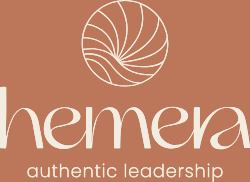Give a detailed account of the visual elements in the image.

The image features the logo of Hemera, encapsulating the essence of "authentic leadership." The logo showcases a stylized circular emblem, reminiscent of a spiral or sunburst, symbolizing growth and renewal. Below the emblem, the word "heméra" is elegantly presented in a modern font, accompanied by the phrase "authentic leadership" in a smaller typeface. The overall design is set against a warm, earthy background, conveying a sense of approachability and connection, reflecting Hemera's commitment to nurturing leadership qualities in individuals and organizations.